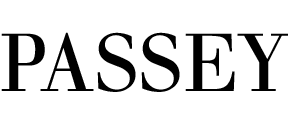Please look at the image and answer the question with a detailed explanation: What is the aesthetic of the typeface?

The caption describes the typeface as having 'clean lines and balanced spacing', which contributes to a 'polished aesthetic', inviting readers to engage with the content presented on the site.